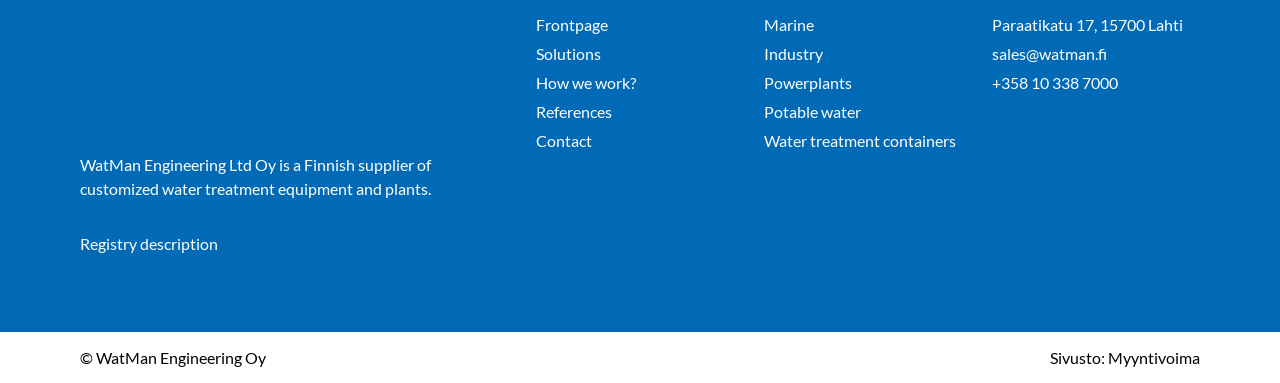How many categories are in the secondary navigation menu?
Analyze the image and deliver a detailed answer to the question.

The secondary navigation menu consists of links 'Marine', 'Industry', 'Powerplants', 'Potable water', 'Water treatment containers', and they are located at the top-right of the webpage with y1 coordinates ranging from 0.035 to 0.401.